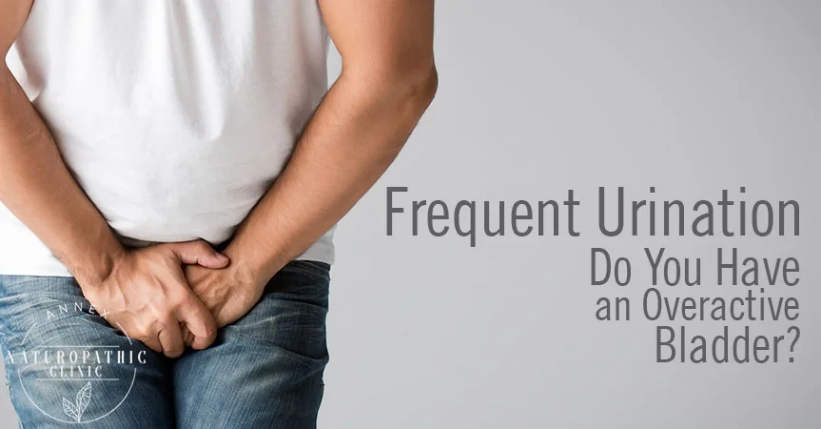Explain what is happening in the image with elaborate details.

The image depicts a person holding their lower abdomen, suggesting discomfort or urgency associated with frequent urination. The individual is dressed in a simple white shirt and blue jeans against a neutral background. To the right of the person, bold text reads, "Frequent Urination," followed by the question, "Do You Have an Overactive Bladder?" This caption indicates the topic of concern related to urinary health, possibly connecting to the message of an article featured by the Annex Naturopathic Clinic in Toronto, which aims to address common symptoms and solutions for an overactive bladder.